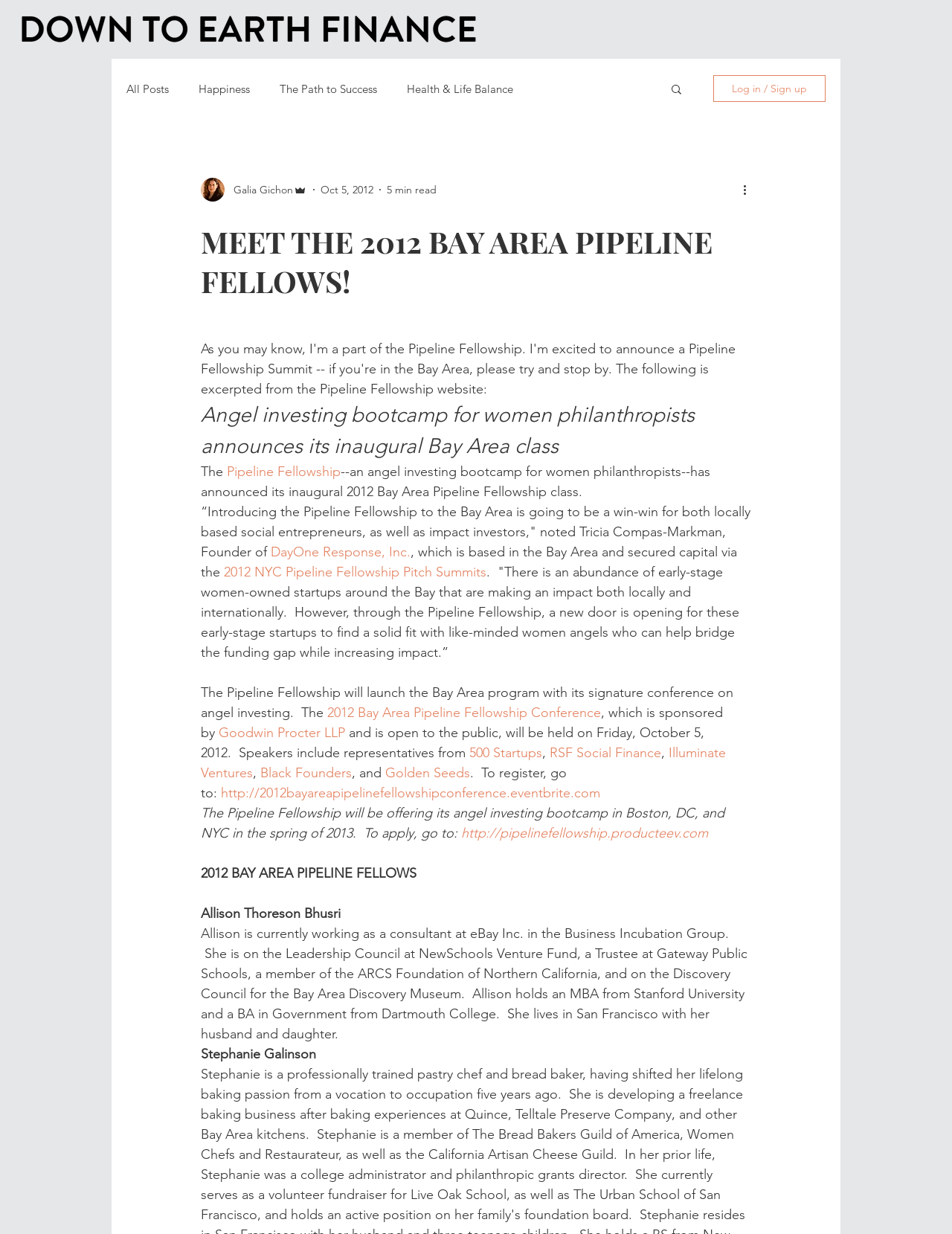What is the date of the Bay Area Pipeline Fellowship Conference?
Using the image, respond with a single word or phrase.

October 5, 2012